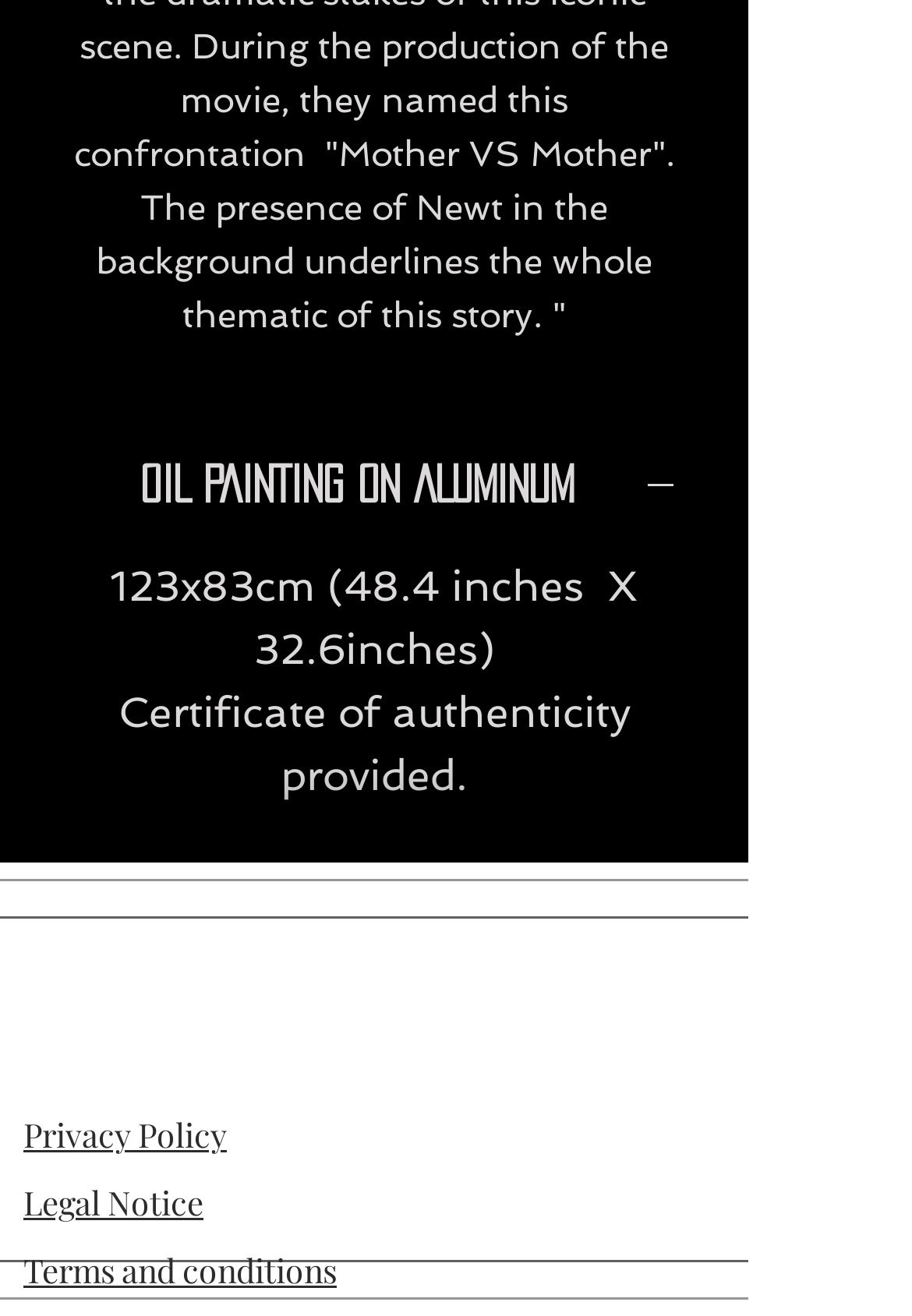How many links are there at the bottom of the page?
Your answer should be a single word or phrase derived from the screenshot.

4